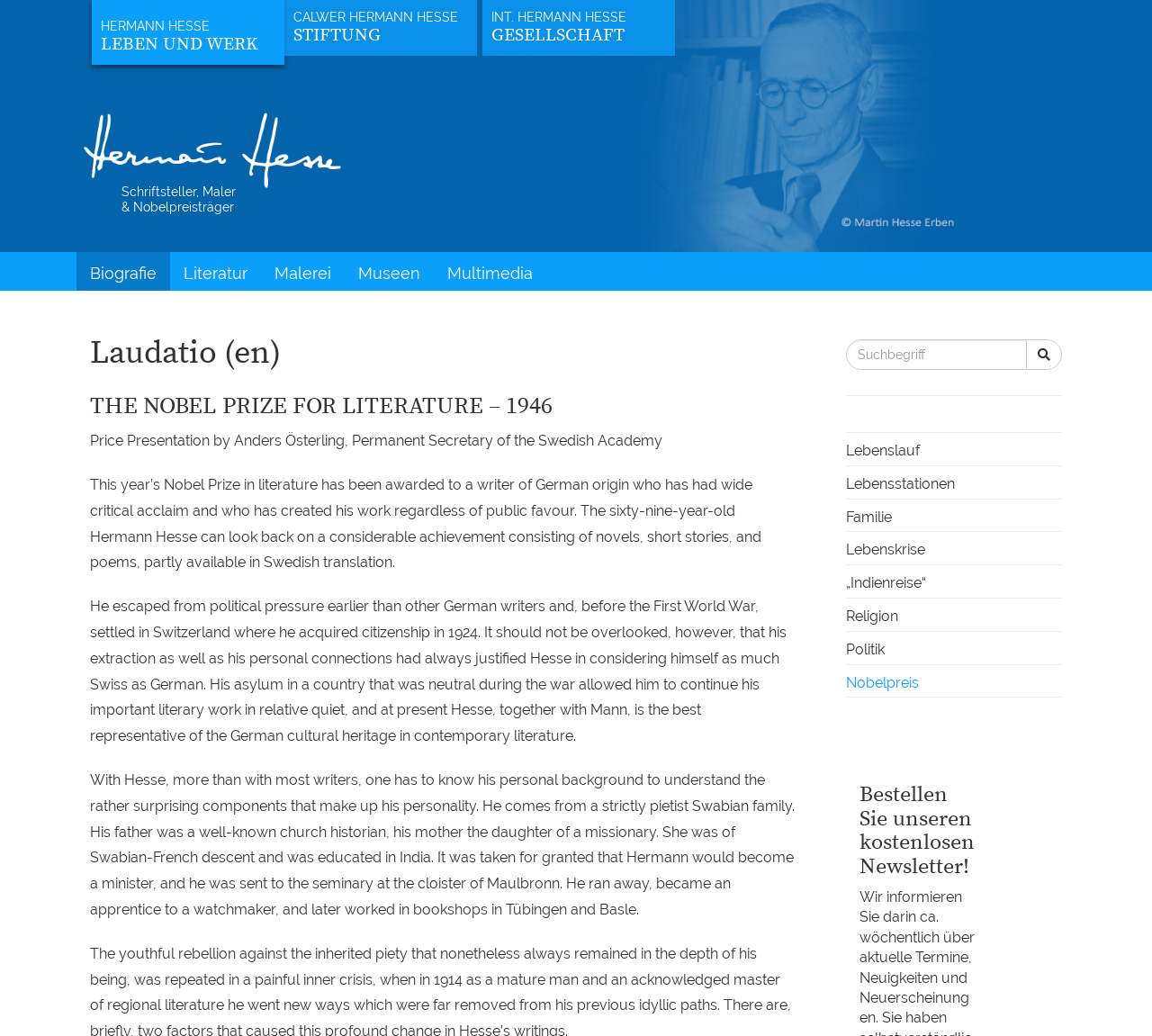Locate the bounding box coordinates of the element I should click to achieve the following instruction: "Subscribe to the newsletter".

[0.746, 0.756, 0.848, 0.848]